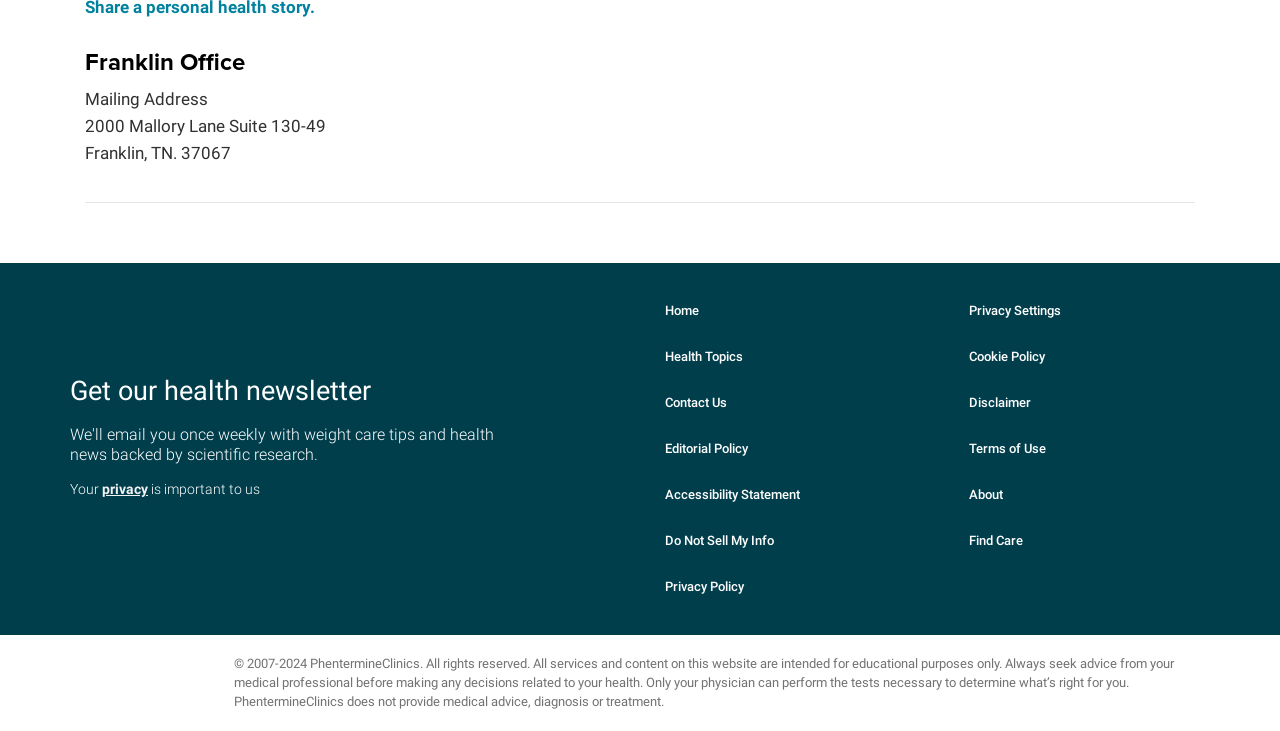Identify the bounding box for the UI element specified in this description: "About". The coordinates must be four float numbers between 0 and 1, formatted as [left, top, right, bottom].

[0.741, 0.646, 0.945, 0.709]